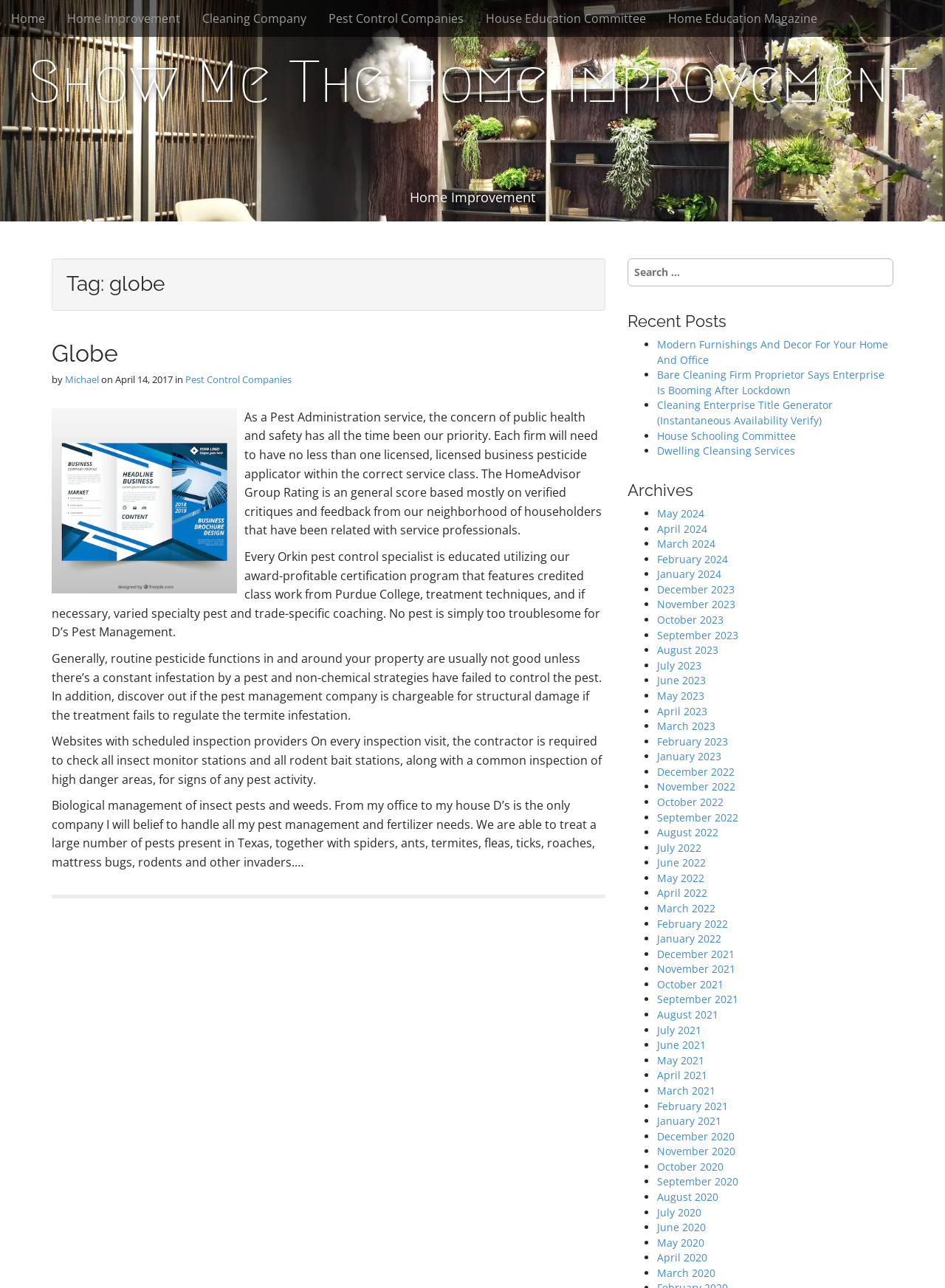Please look at the image and answer the question with a detailed explanation: What is the purpose of the search box?

The search box is located at the top right corner of the webpage, and it has a label 'Search for:', which suggests that its purpose is to allow users to search for specific content within the webpage.